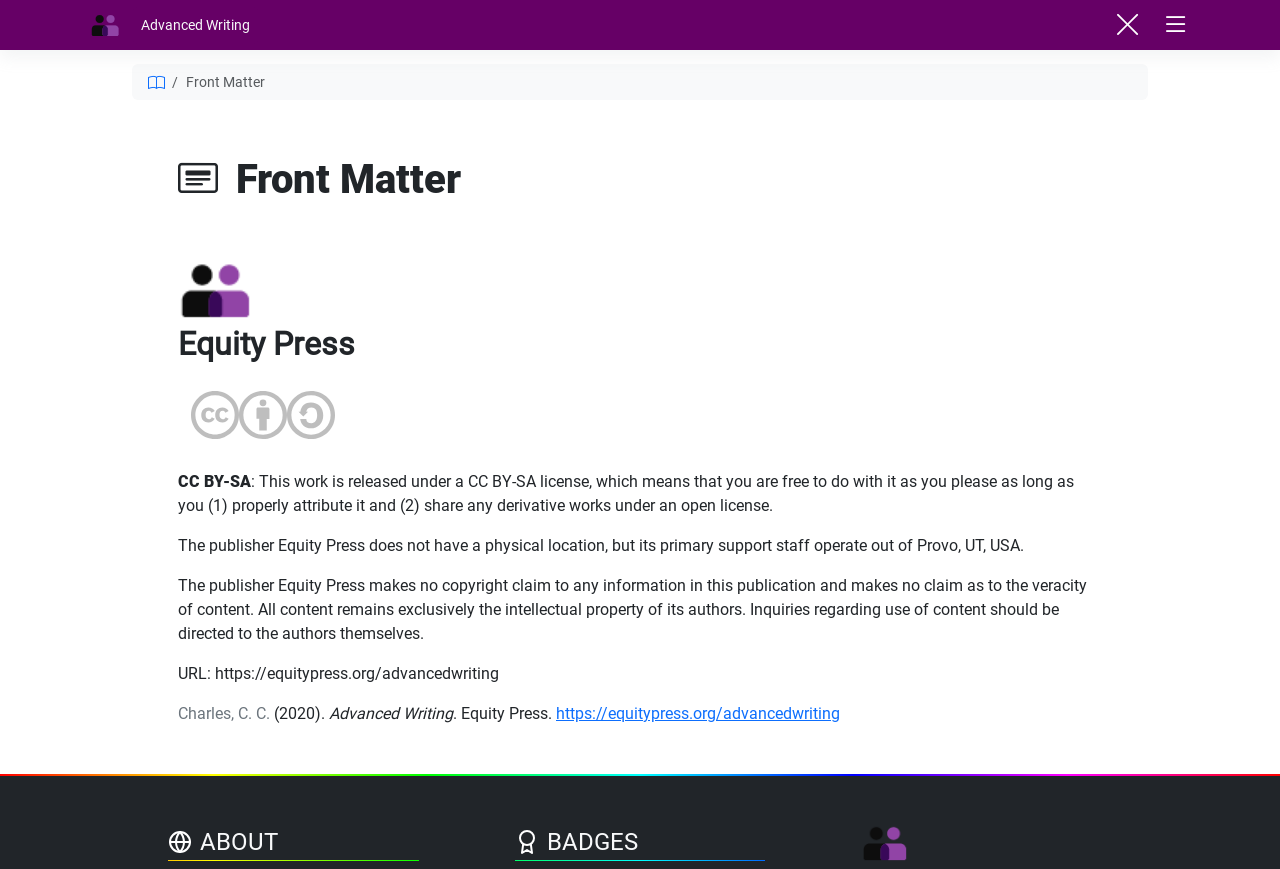Provide an in-depth caption for the webpage.

The webpage is about "Advanced Writing" and focuses on higher-level writing skills for college students. At the top left, there is a link and an image. Next to them, there is a link with the text "Advanced Writing" that controls the start of the navigation tray. On the top right, there are two links with icons.

Below the top section, there is a heading that says "Front Matter" with an icon. Underneath, there is an image of "Equity Press" and a link. The text "CC BY-SA" is displayed, followed by a paragraph explaining the Creative Commons license. Another paragraph describes the publisher Equity Press, and a third paragraph explains the copyright policy.

Further down, there is a section with the title "Advanced Writing" and the author's name "Charles, C. C." with the publication year "2020". The publisher's name "Equity Press" is also mentioned. A link to the URL "https://equitypress.org/advancedwriting" is provided.

At the bottom of the page, there are two links: "ABOUT" and "BADGES".